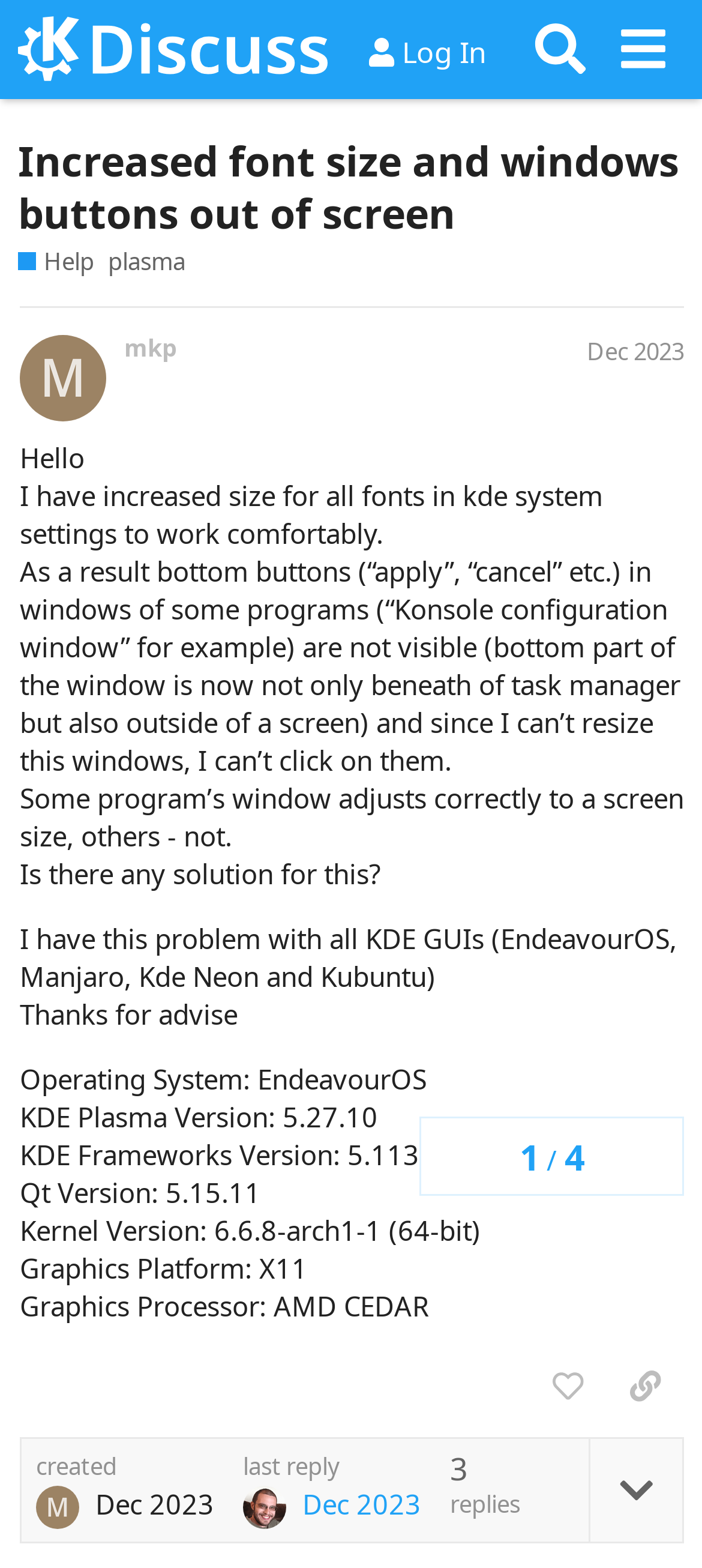Pinpoint the bounding box coordinates of the clickable area necessary to execute the following instruction: "View the 'cookie policy'". The coordinates should be given as four float numbers between 0 and 1, namely [left, top, right, bottom].

None